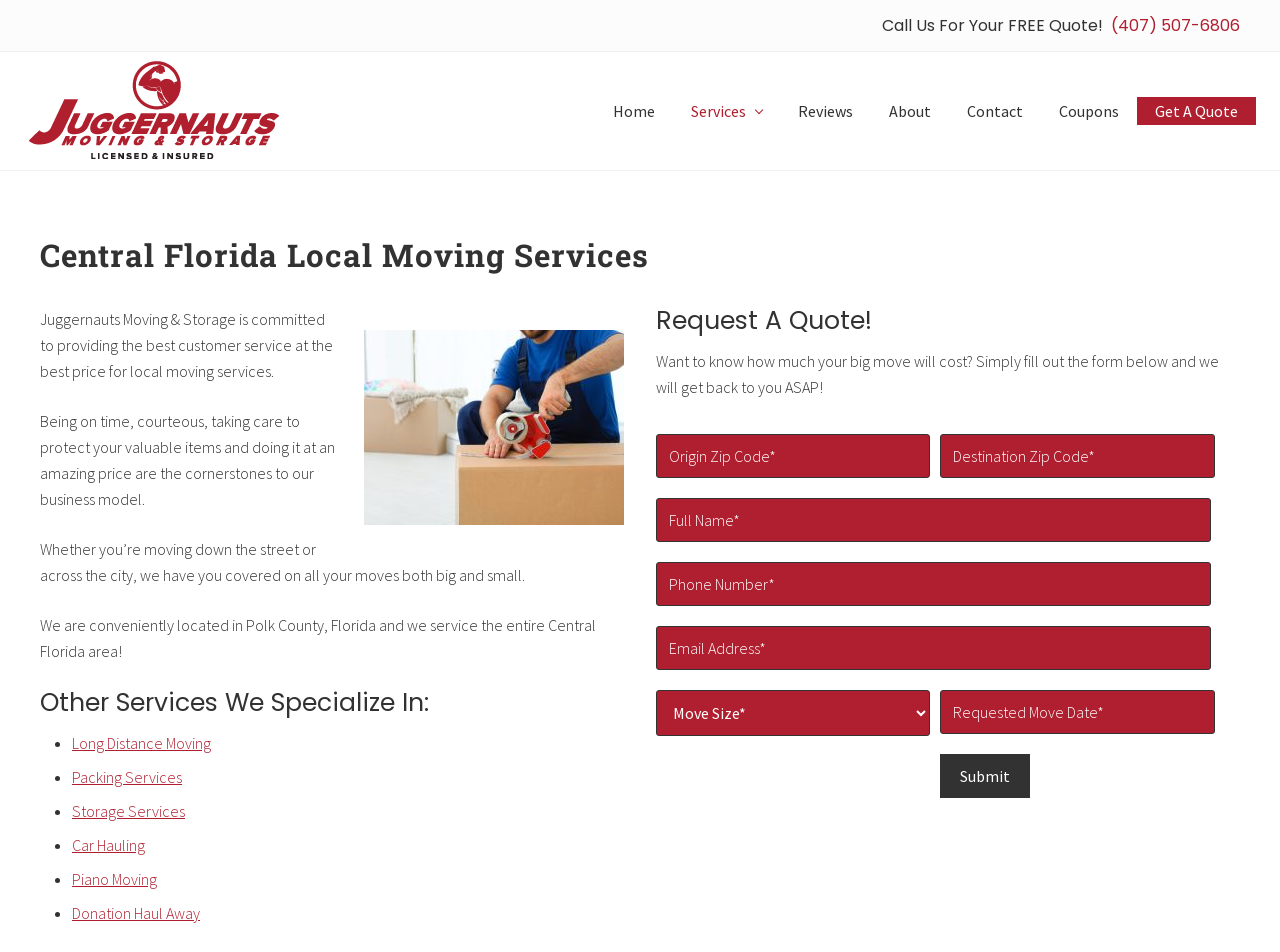What is the name of the moving company?
Give a thorough and detailed response to the question.

I found the answer by looking at the top-left corner of the webpage, where the company name 'Juggernauts Moving' is displayed prominently.